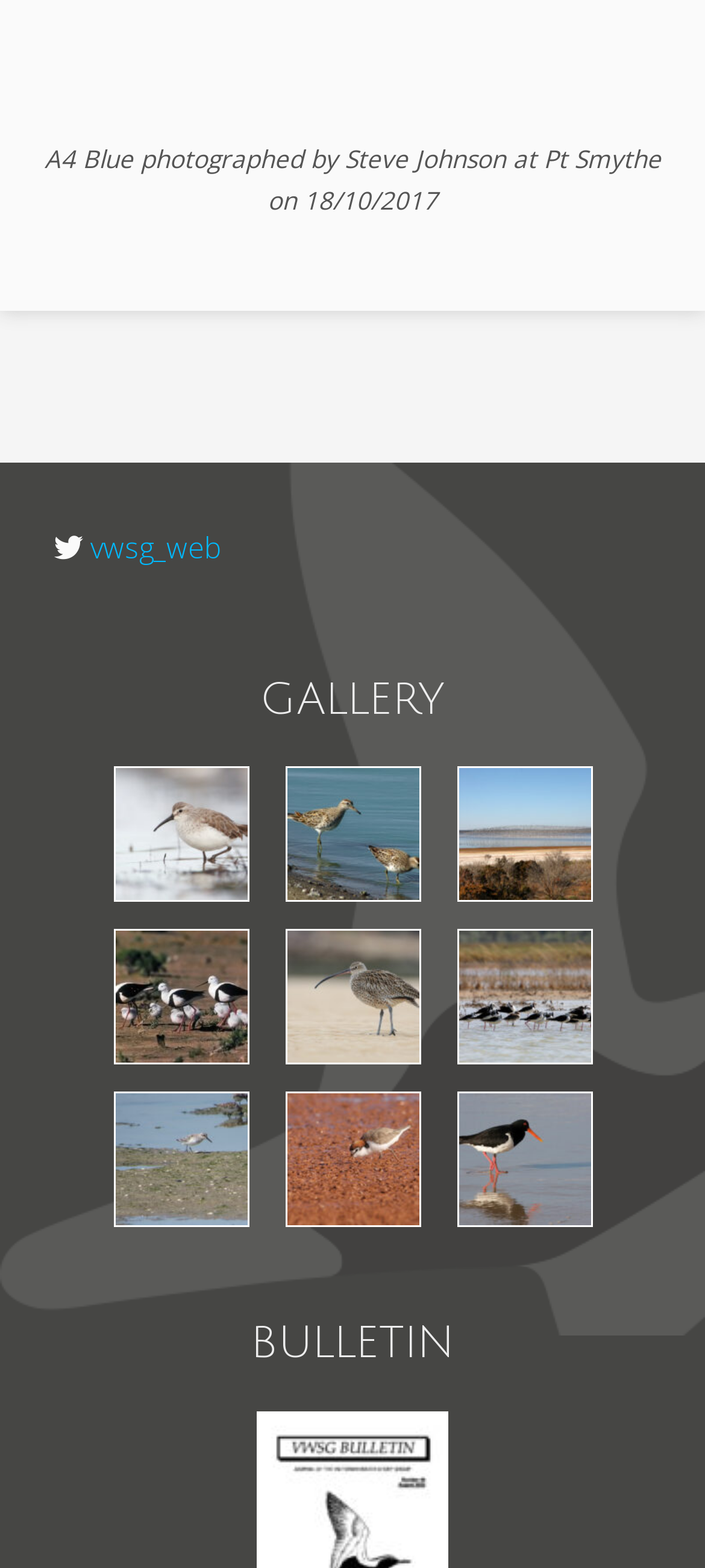Please determine the bounding box coordinates of the area that needs to be clicked to complete this task: 'go to GALLERY page'. The coordinates must be four float numbers between 0 and 1, formatted as [left, top, right, bottom].

[0.369, 0.431, 0.631, 0.461]